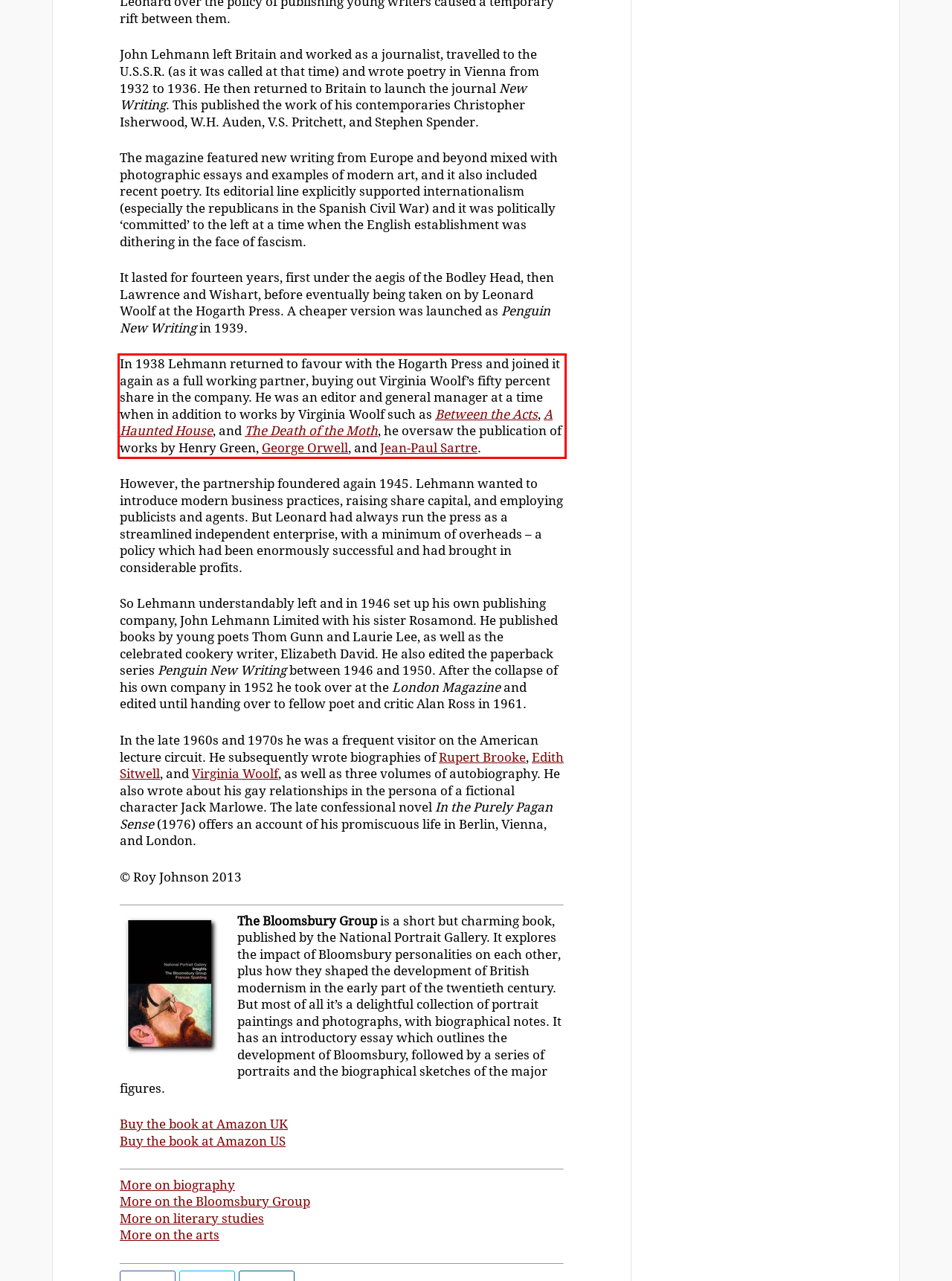You are given a webpage screenshot with a red bounding box around a UI element. Extract and generate the text inside this red bounding box.

In 1938 Lehmann returned to favour with the Hogarth Press and joined it again as a full working partner, buying out Virginia Woolf’s fifty percent share in the company. He was an editor and general manager at a time when in addition to works by Virginia Woolf such as Between the Acts, A Haunted House, and The Death of the Moth, he oversaw the publication of works by Henry Green, George Orwell, and Jean-Paul Sartre.